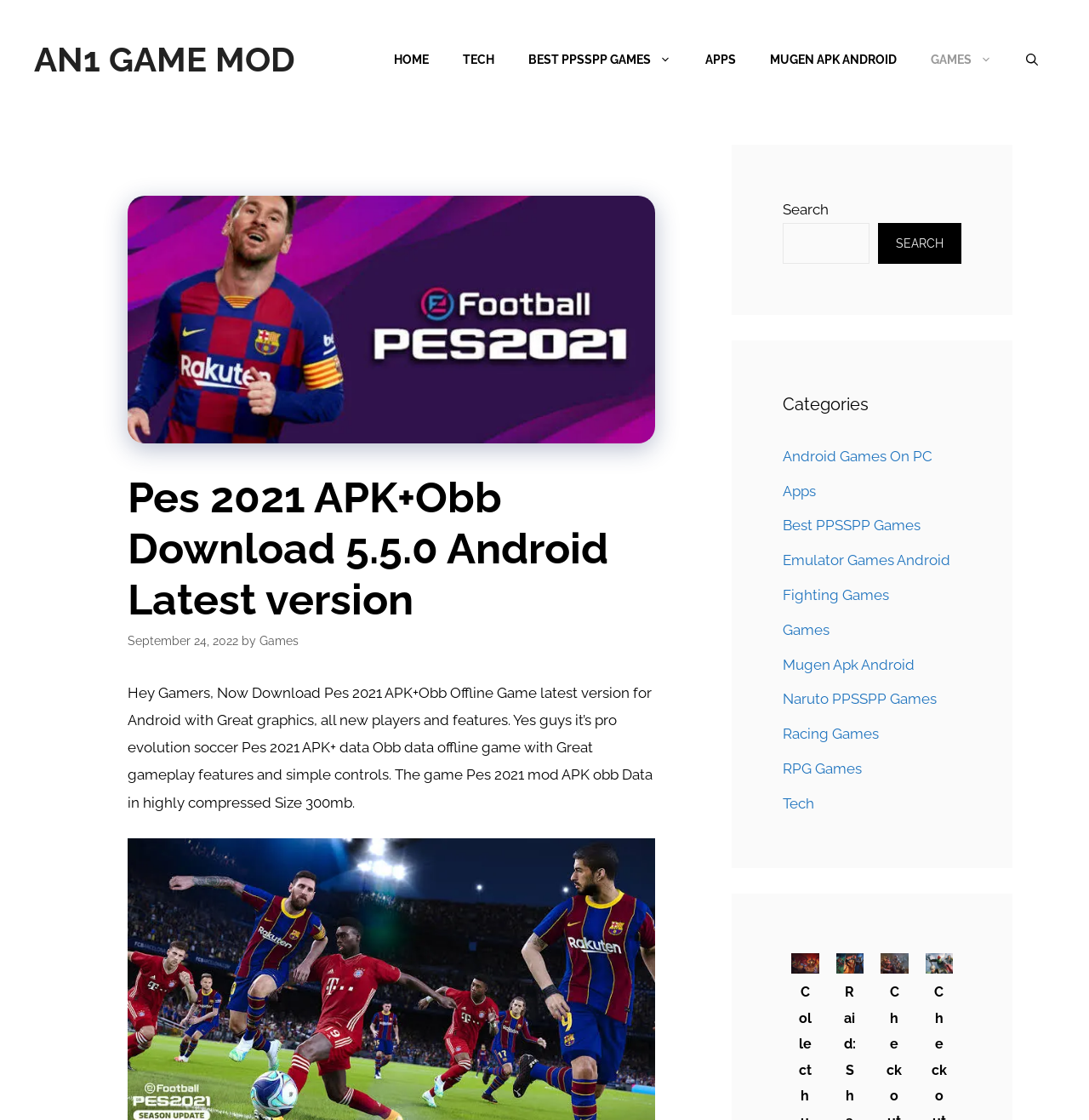Find the bounding box coordinates of the clickable area required to complete the following action: "Download Pes 2021 APK+Obb".

[0.117, 0.611, 0.599, 0.724]